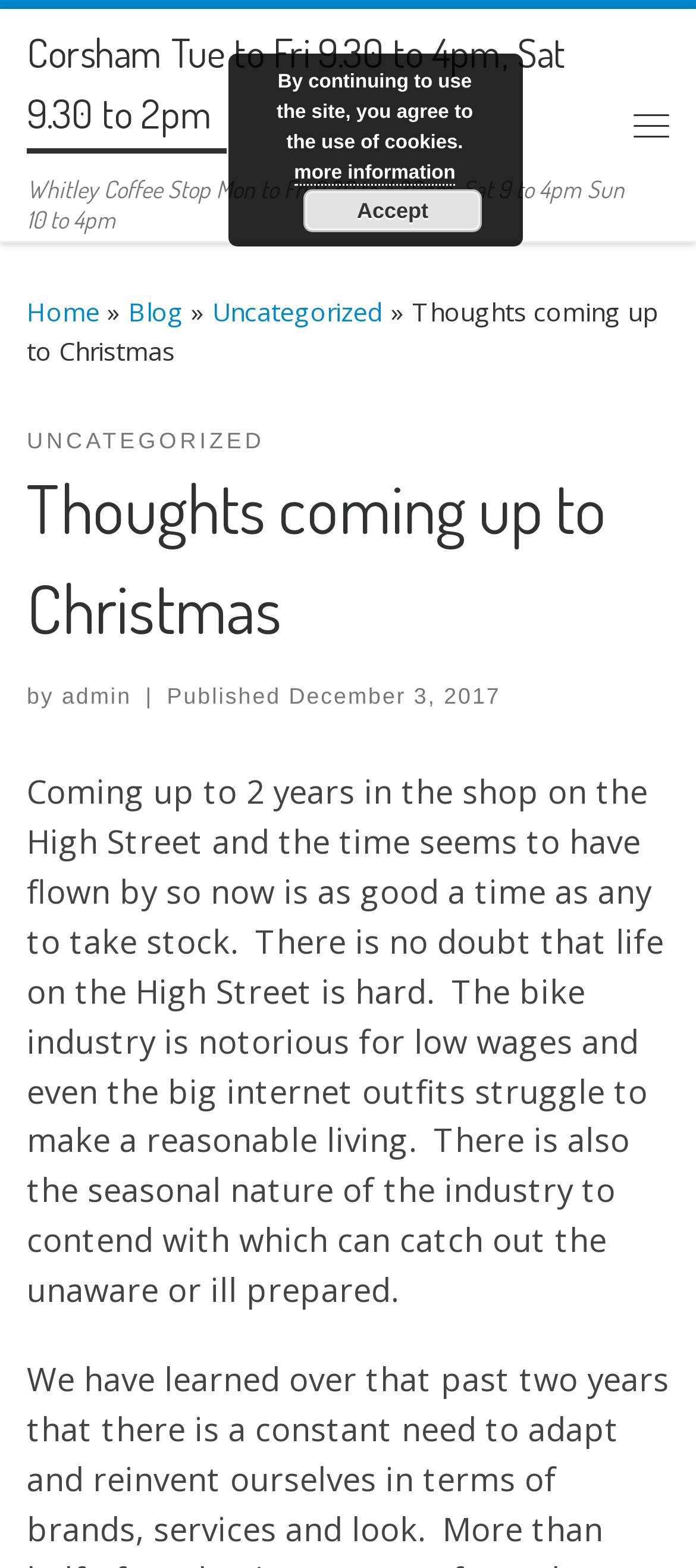Please answer the following question using a single word or phrase: 
What is the date of the article?

December 3, 2017